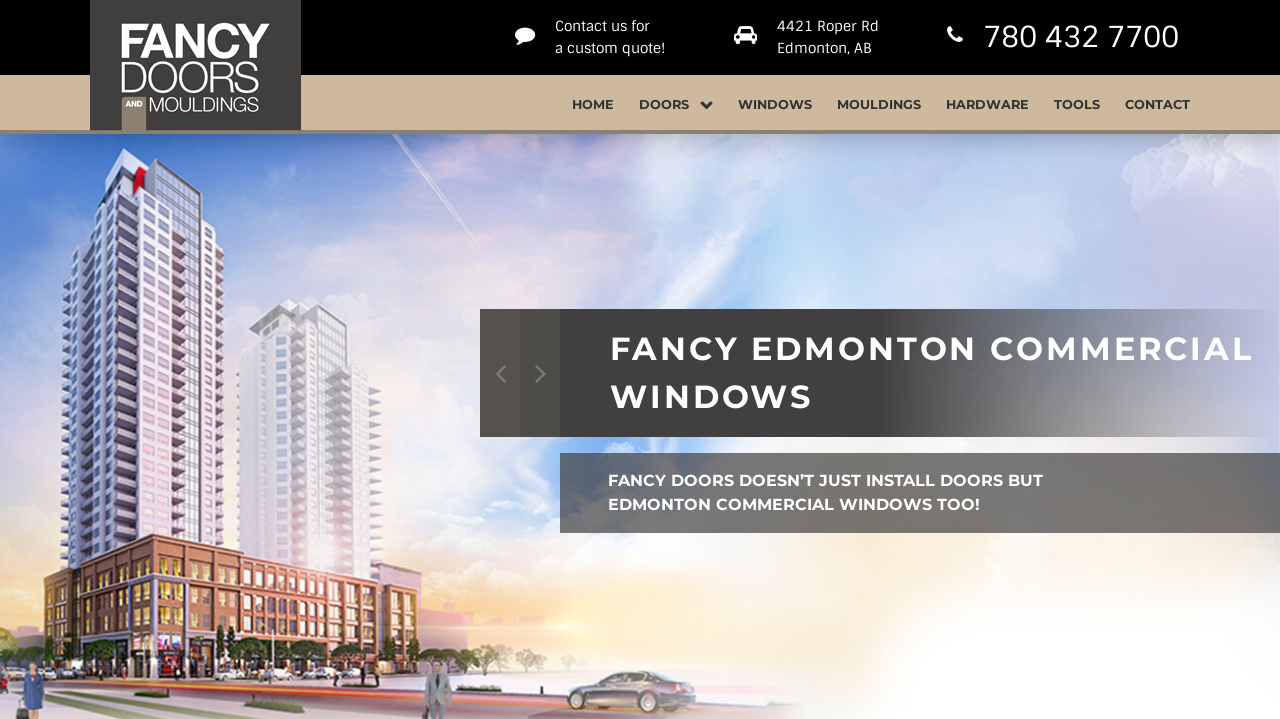Carefully examine the image and provide an in-depth answer to the question: What is the company's phone number?

I found the phone number by looking at the link element with the OCR text ' 780 432 7700' which is located at the top of the page.